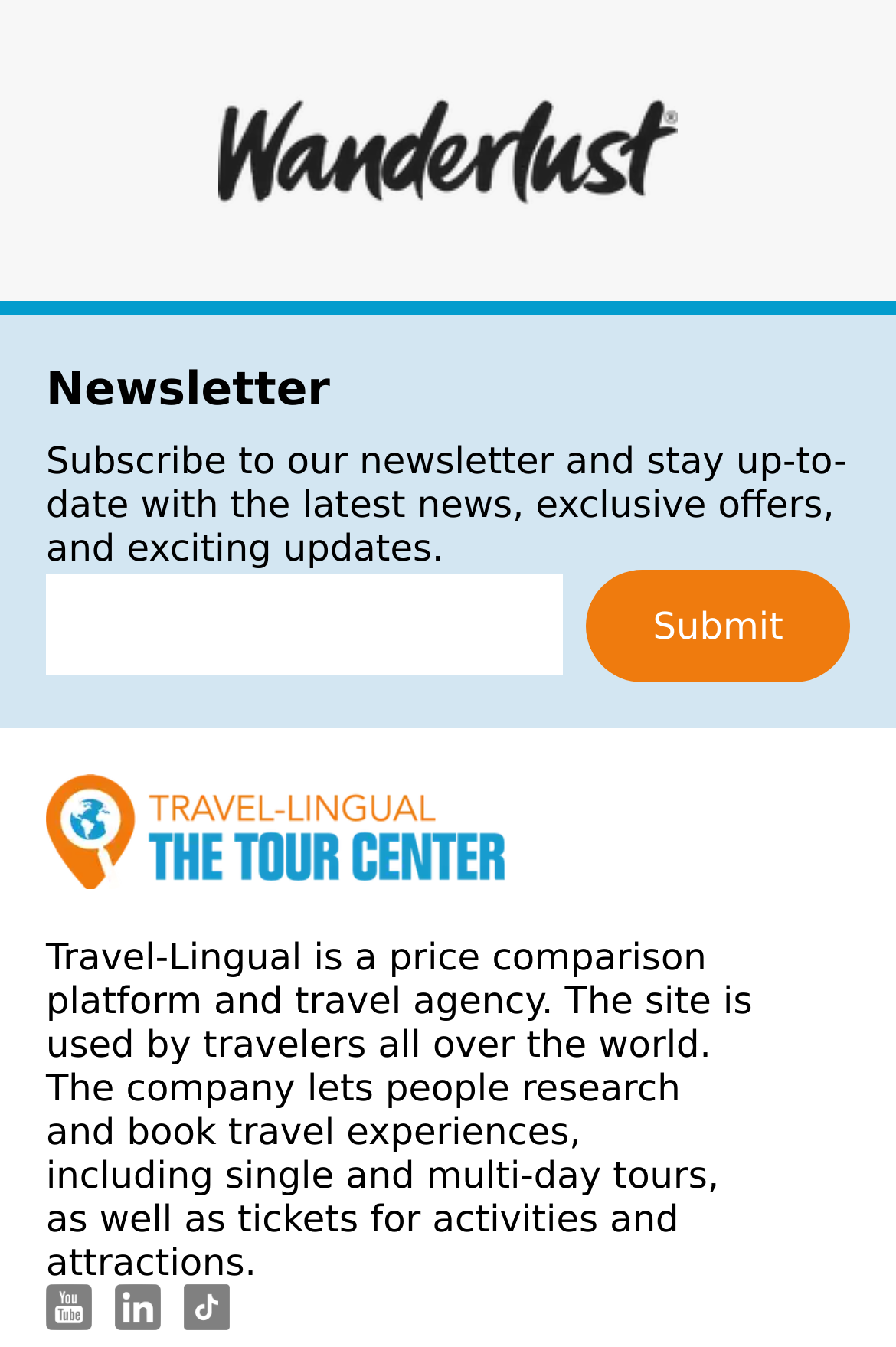Using the provided element description: "Editorial Policy", identify the bounding box coordinates. The coordinates should be four floats between 0 and 1 in the order [left, top, right, bottom].

[0.41, 0.593, 0.769, 0.626]